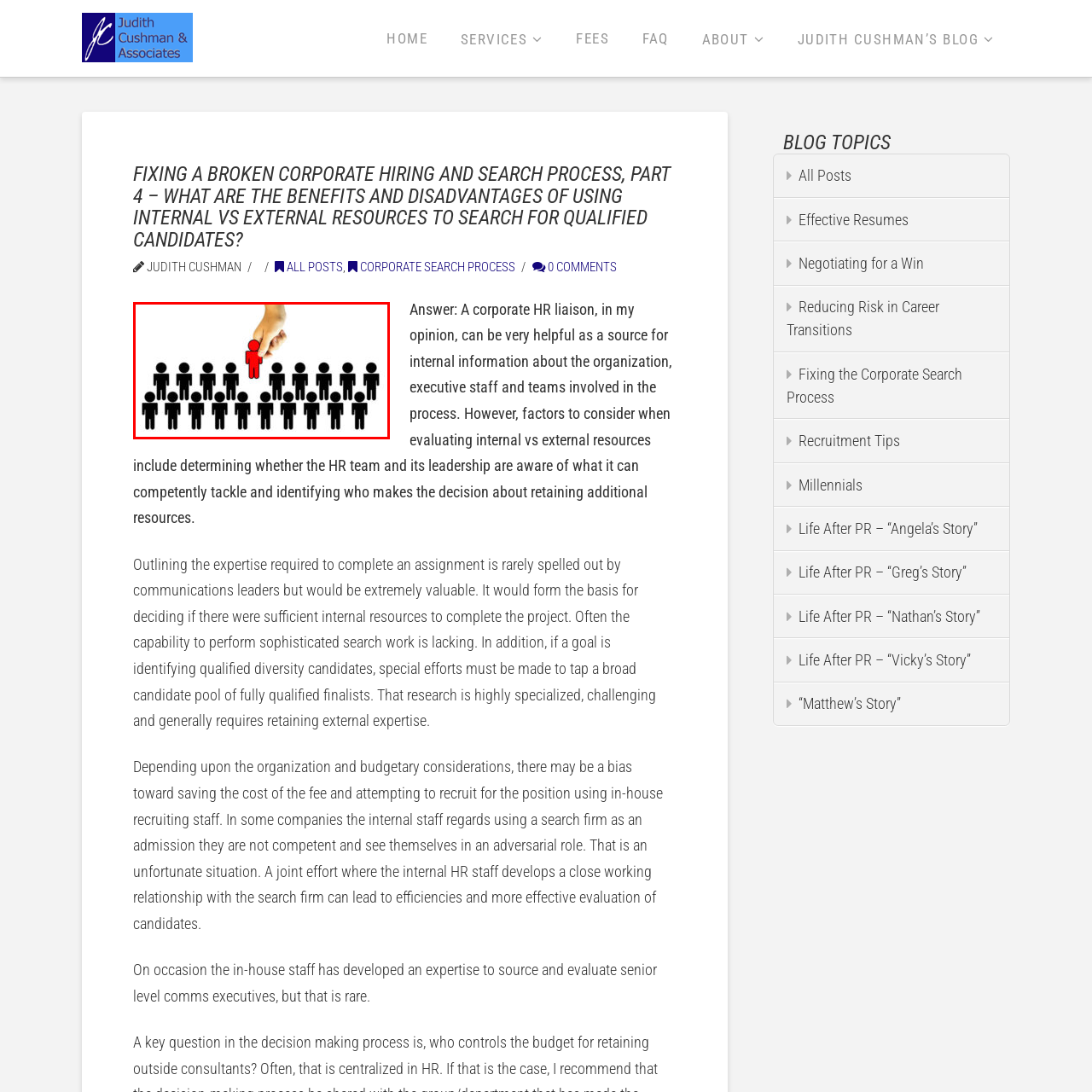Analyze the image surrounded by the red box and respond concisely: What is the significance of the red figure in the image?

Importance of finding qualified candidates